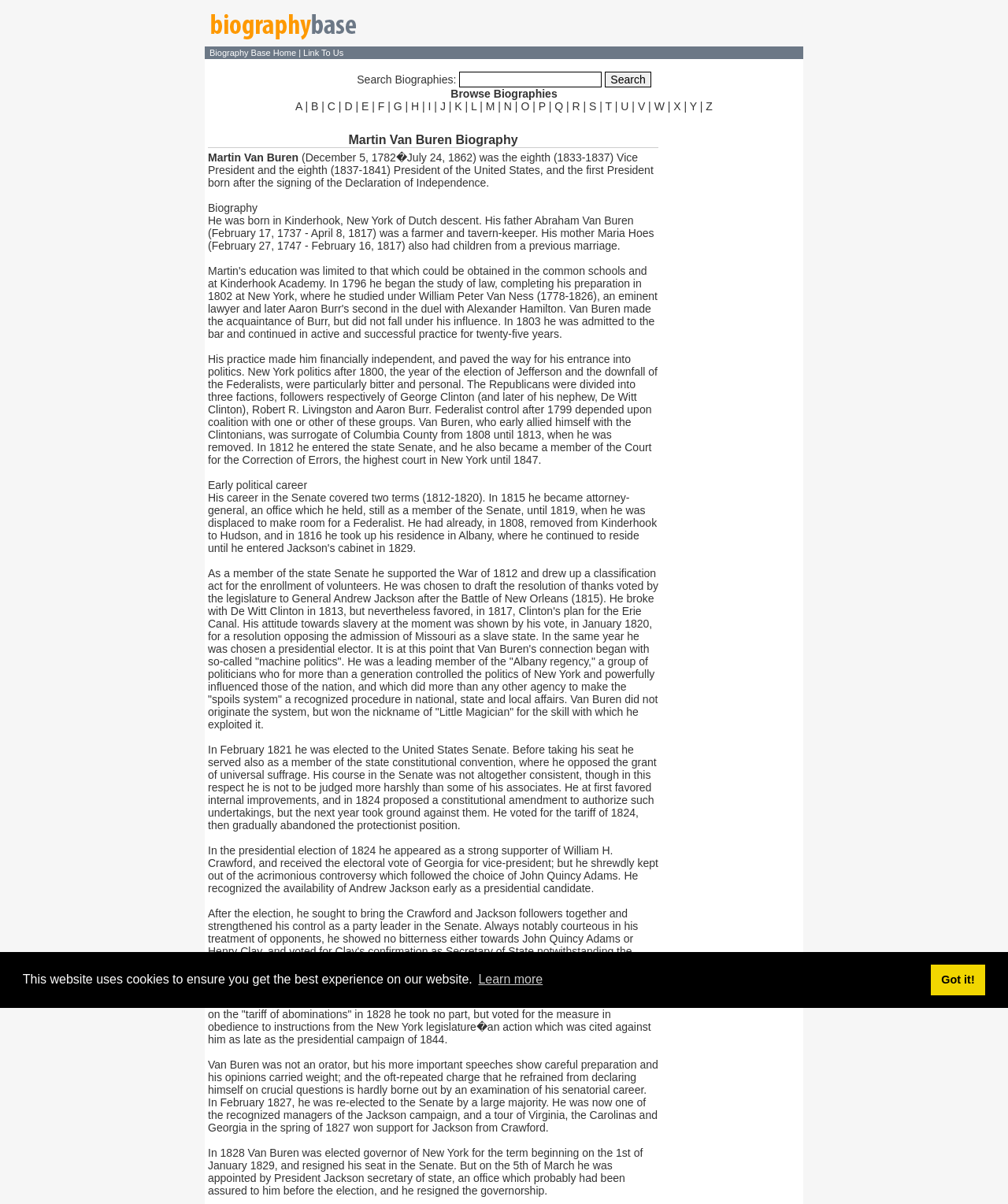Please specify the bounding box coordinates of the clickable section necessary to execute the following command: "Check the map".

None